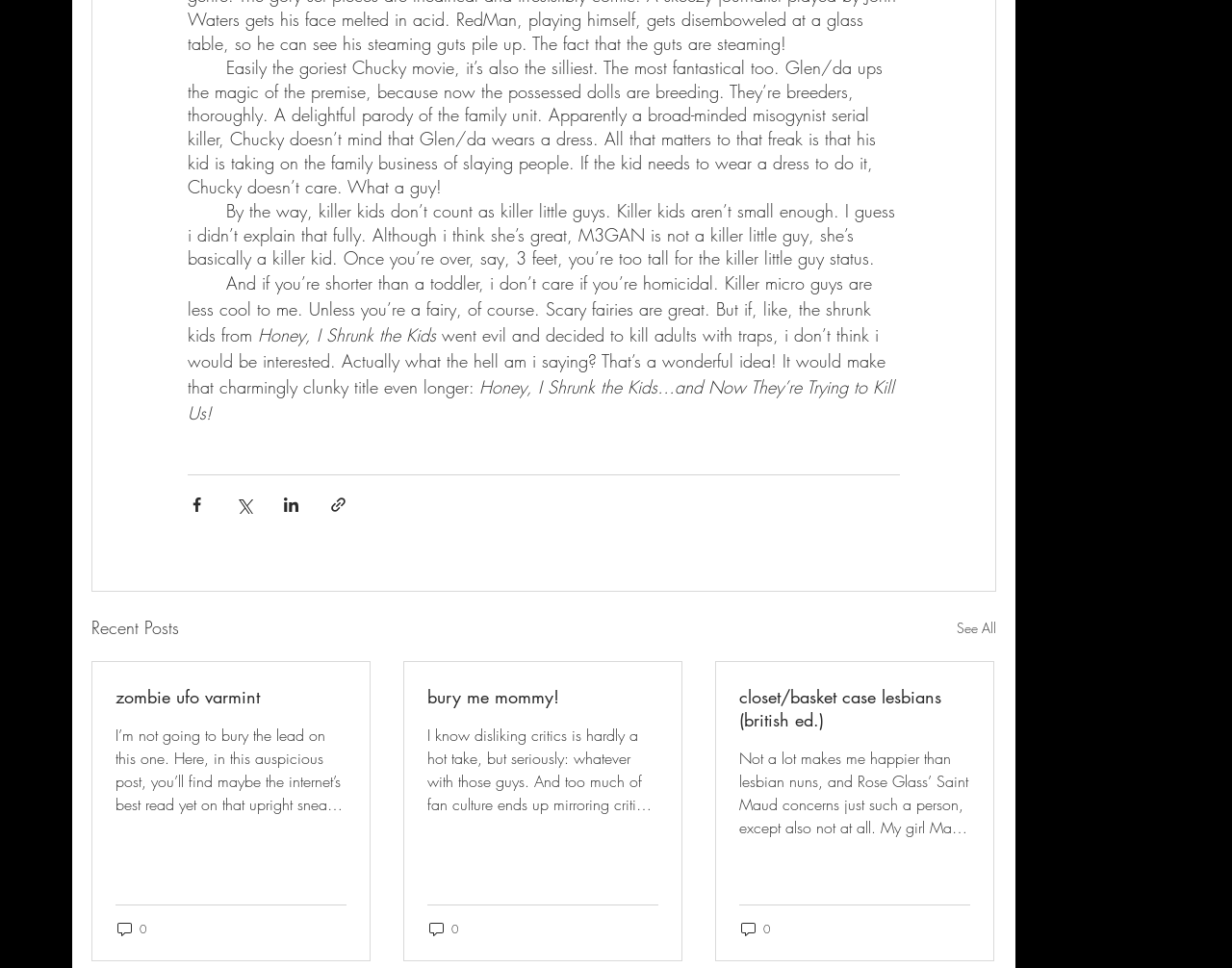Using the given element description, provide the bounding box coordinates (top-left x, top-left y, bottom-right x, bottom-right y) for the corresponding UI element in the screenshot: closet/basket case lesbians (british ed.)

[0.6, 0.708, 0.788, 0.756]